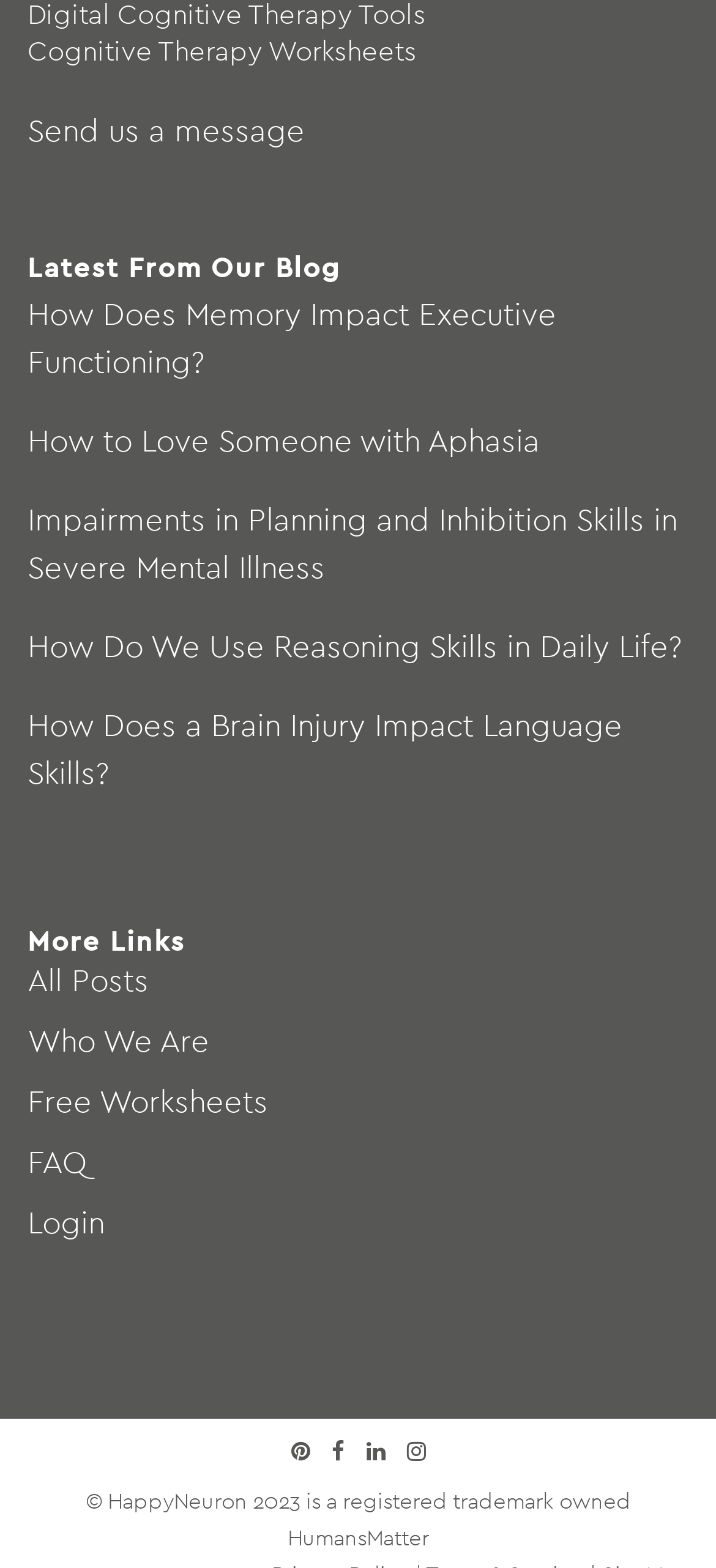Please provide a comprehensive answer to the question below using the information from the image: How many social media links are at the bottom of the page?

I counted the social media links at the bottom of the page, which are Facebook, Twitter, LinkedIn, and Instagram, represented by their respective icons.